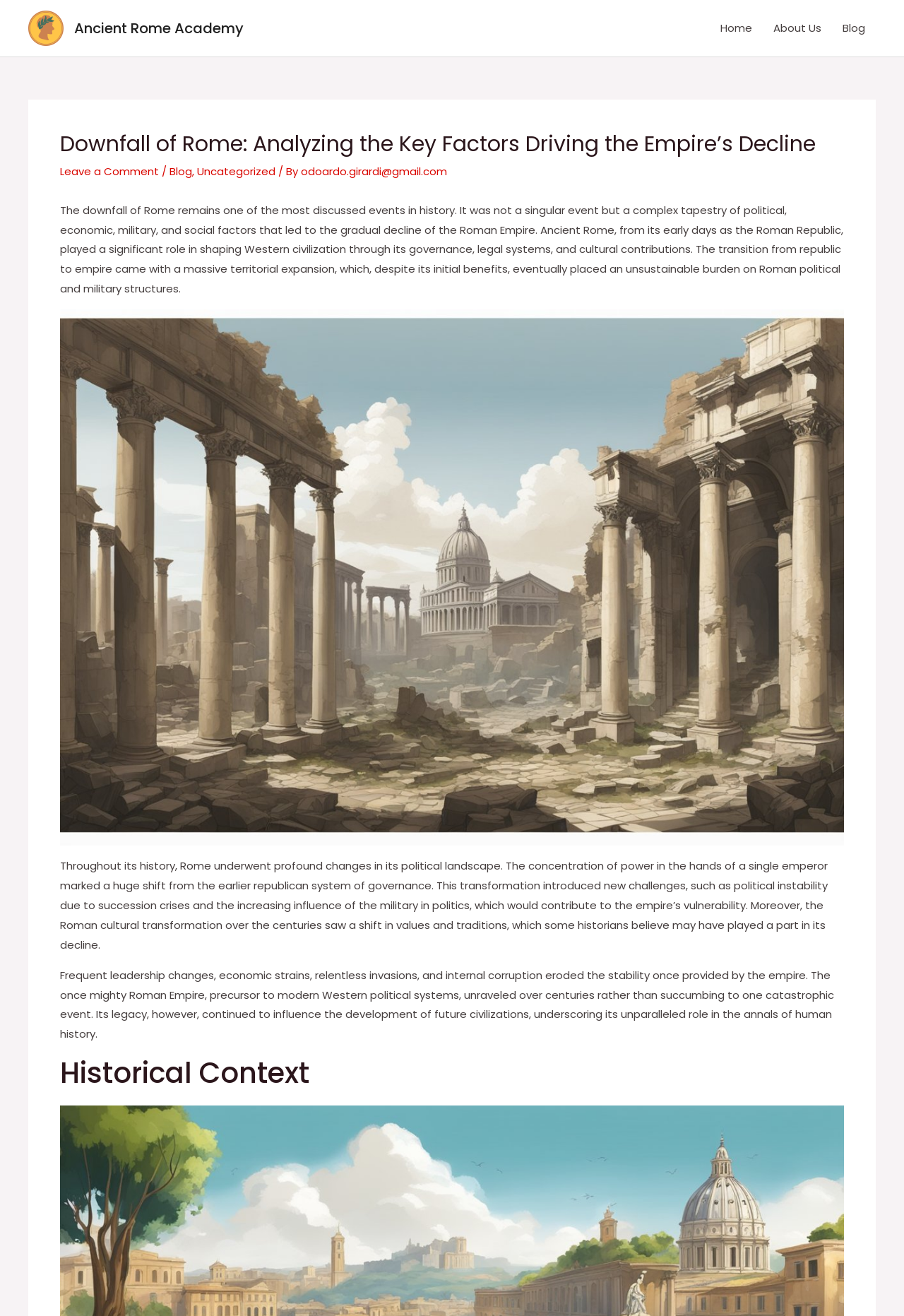What is the topic of the article?
Answer the question in a detailed and comprehensive manner.

The topic of the article can be inferred from the heading 'Downfall of Rome: Analyzing the Key Factors Driving the Empire’s Decline' and the content of the article, which discusses the factors that led to the decline of the Roman Empire.